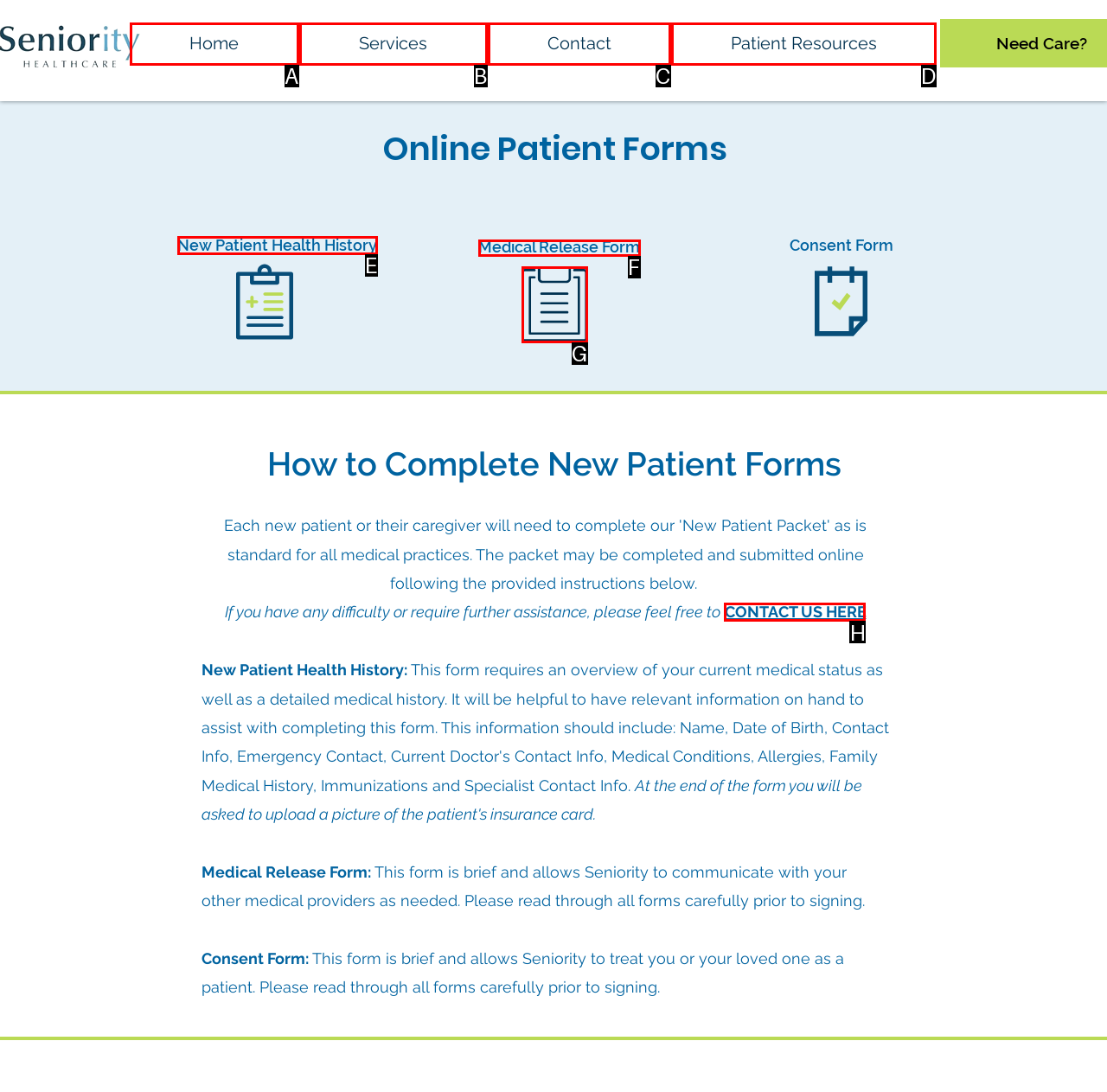Identify the correct lettered option to click in order to perform this task: contact us for assistance. Respond with the letter.

H